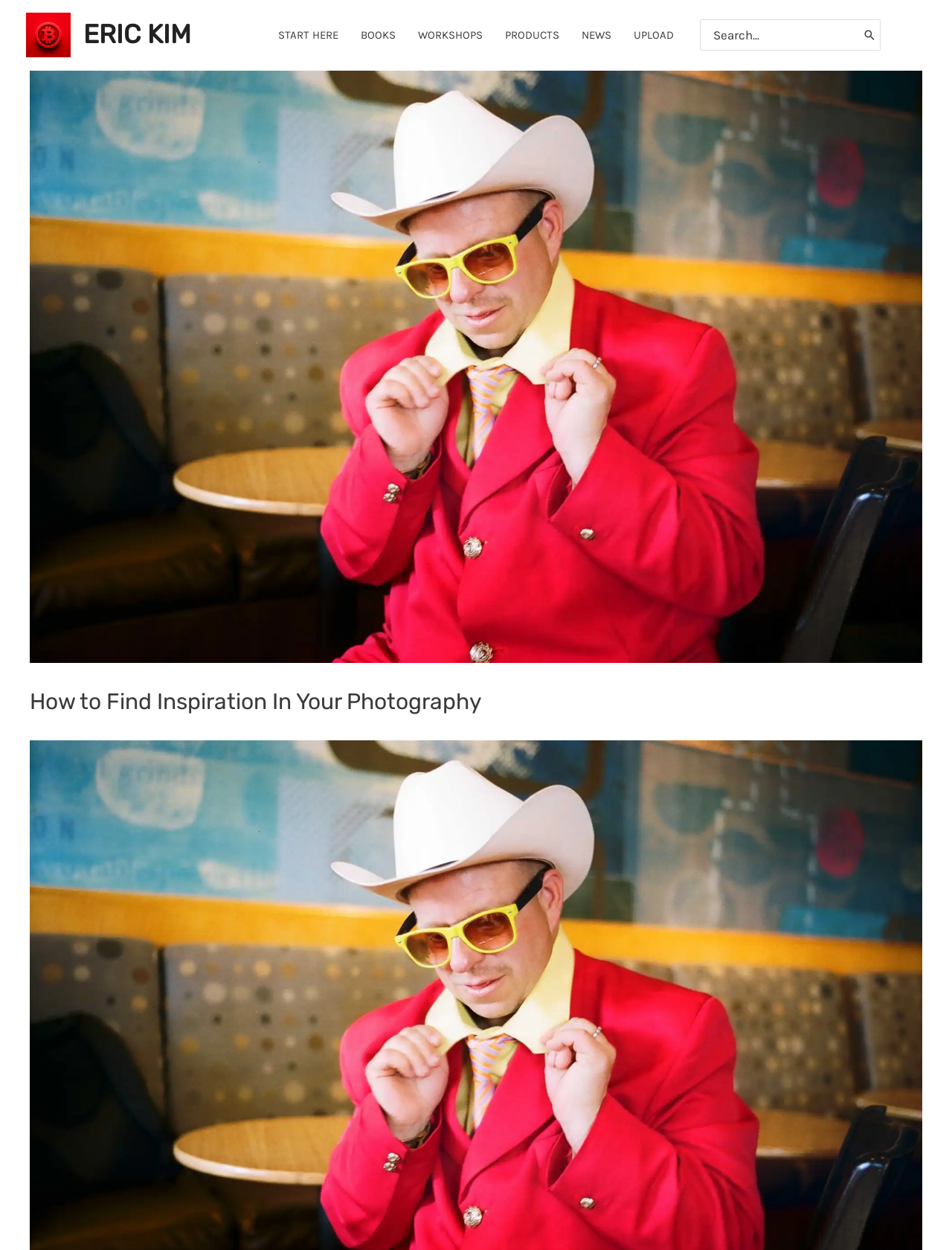Answer briefly with one word or phrase:
What is the name of the author?

ERIC KIM